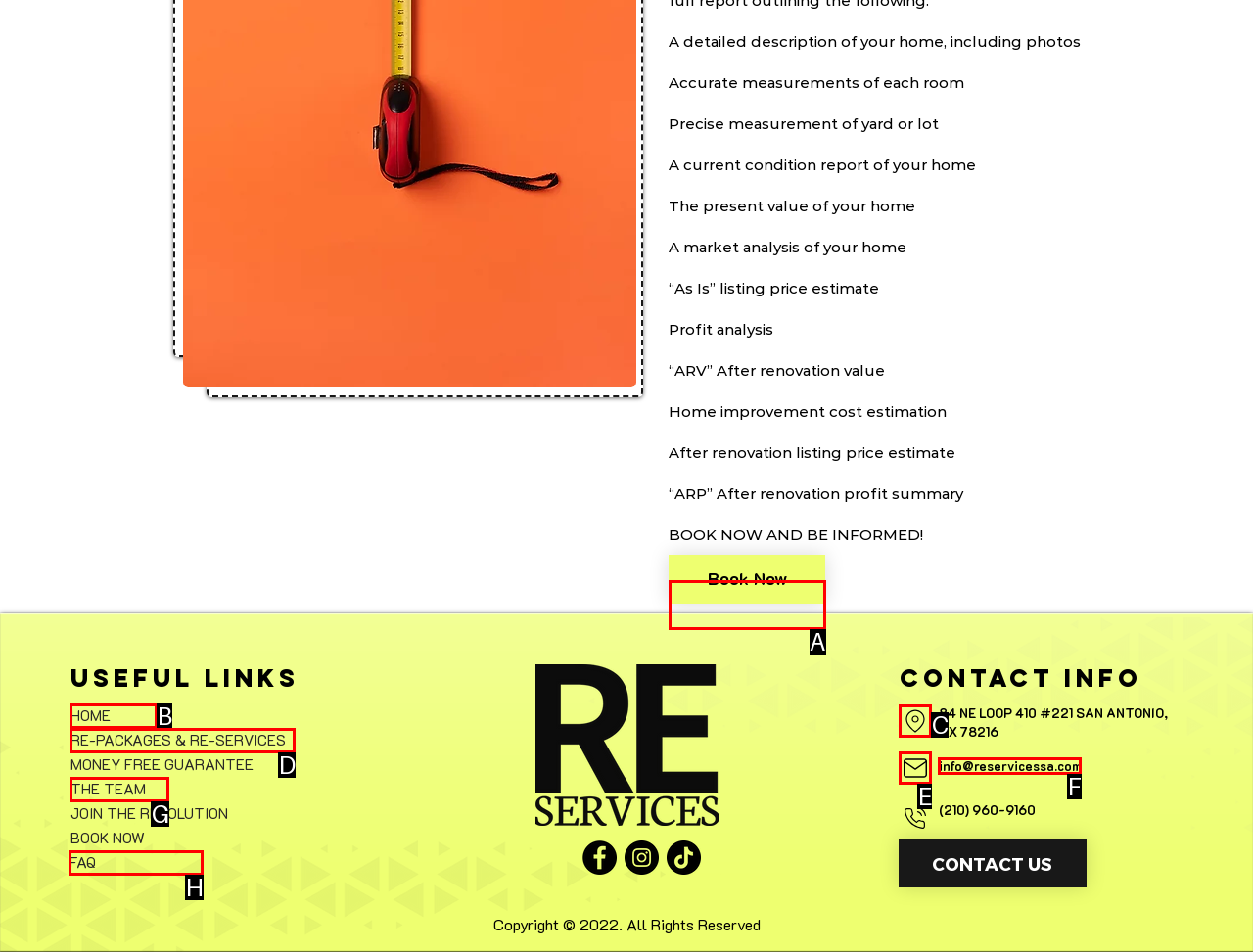Choose the HTML element that best fits the description: FAQ. Answer with the option's letter directly.

H